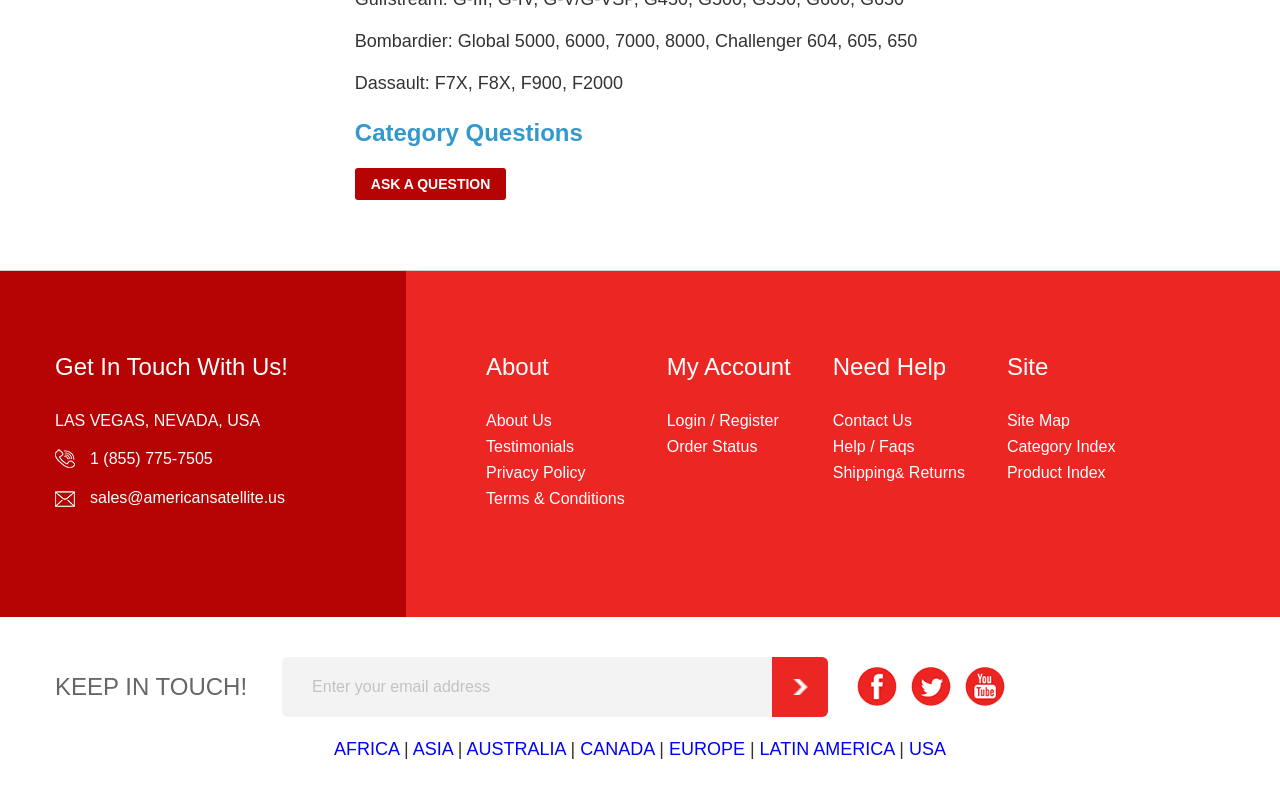Identify the bounding box coordinates for the UI element described as follows: Product Index. Use the format (top-left x, top-left y, bottom-right x, bottom-right y) and ensure all values are floating point numbers between 0 and 1.

[0.787, 0.58, 0.864, 0.601]